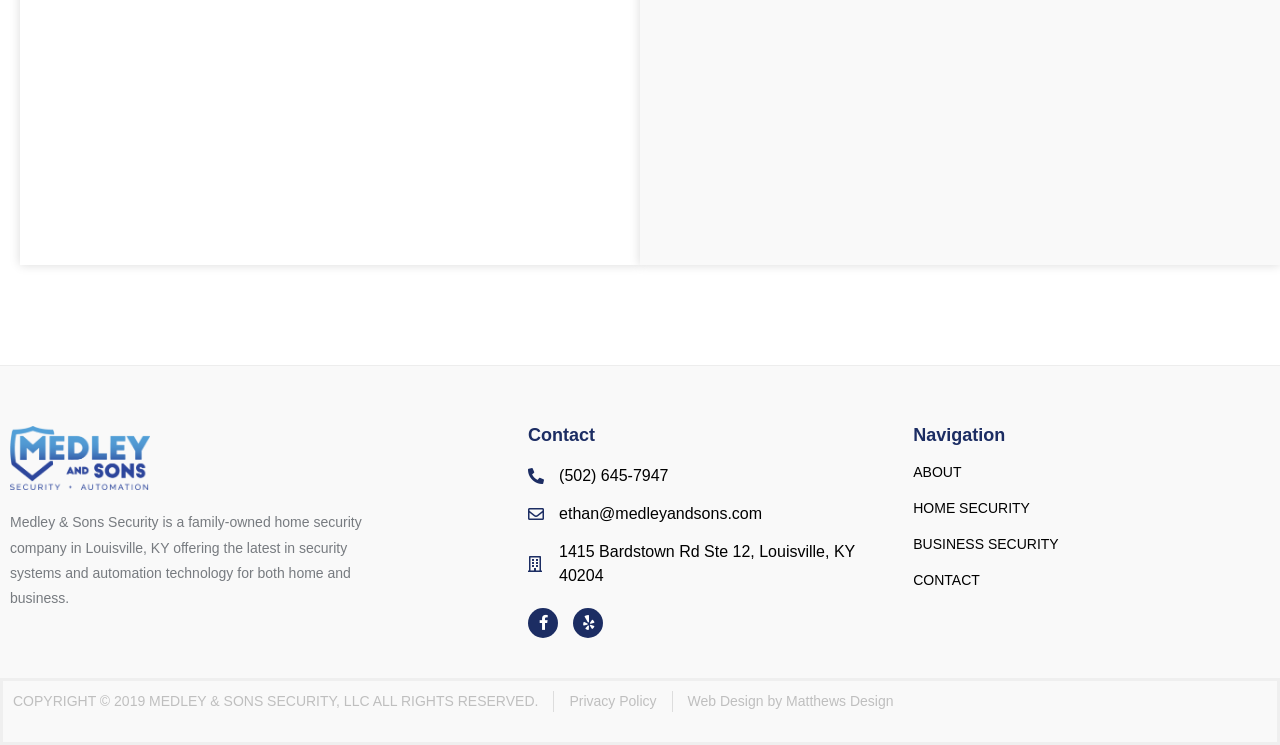Determine the bounding box coordinates for the clickable element required to fulfill the instruction: "Go to the ABOUT page". Provide the coordinates as four float numbers between 0 and 1, i.e., [left, top, right, bottom].

[0.713, 0.62, 0.992, 0.648]